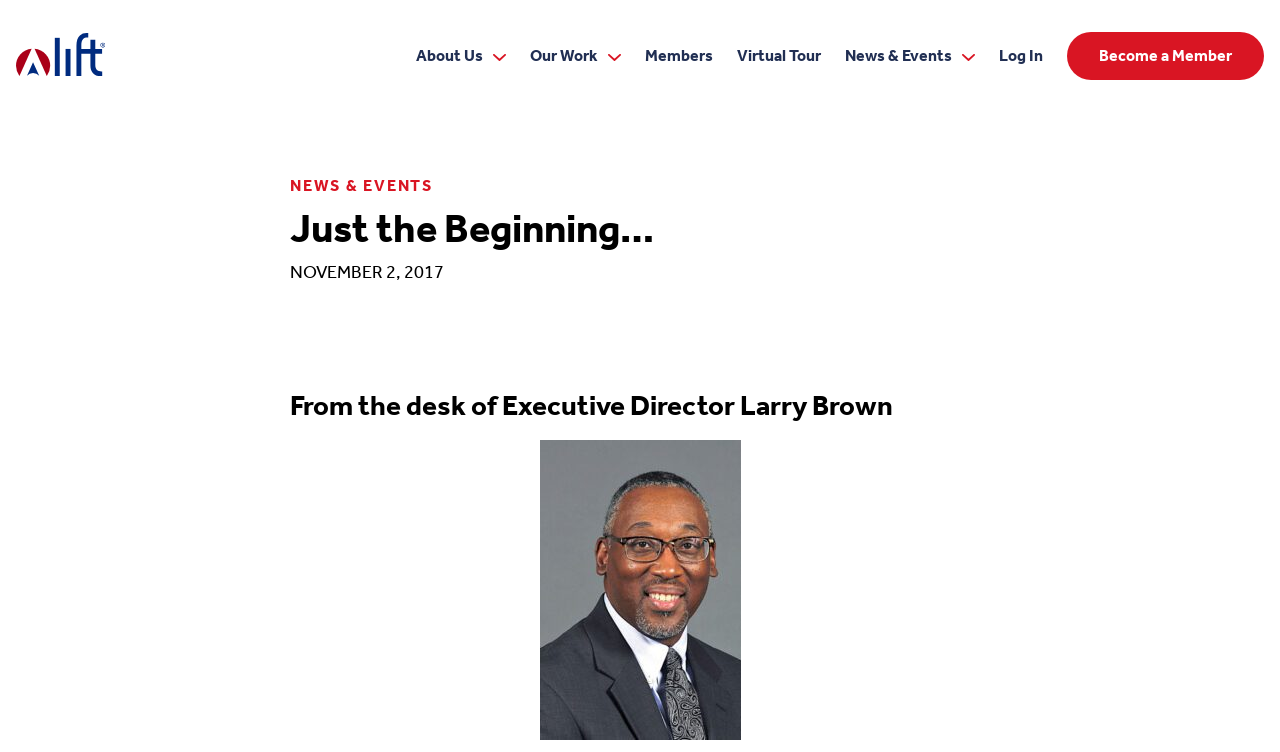Use a single word or phrase to answer the question:
What is the name of the person in the image?

Larry Brown